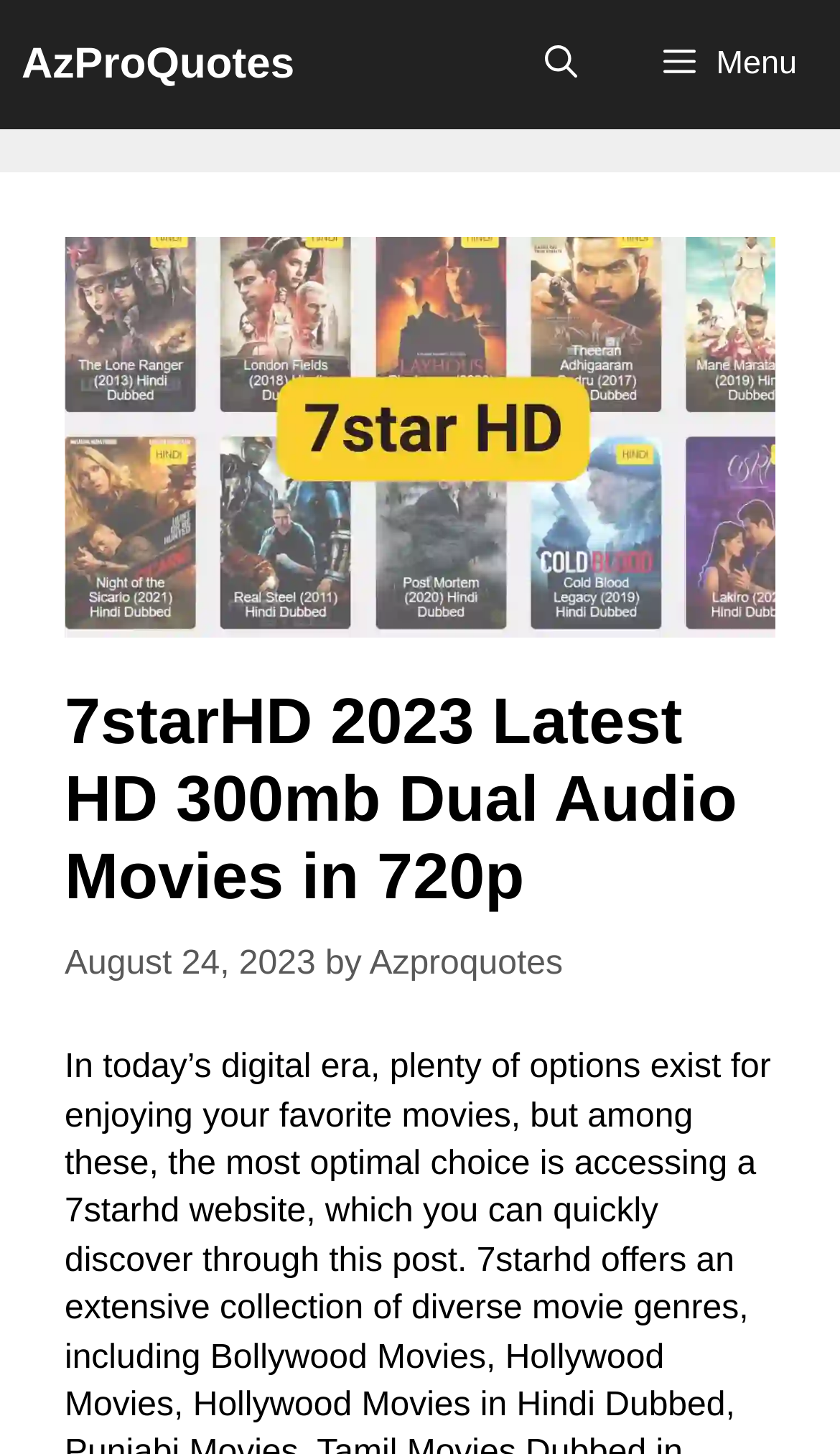Respond to the question with just a single word or phrase: 
What is the author of the latest article?

Azproquotes